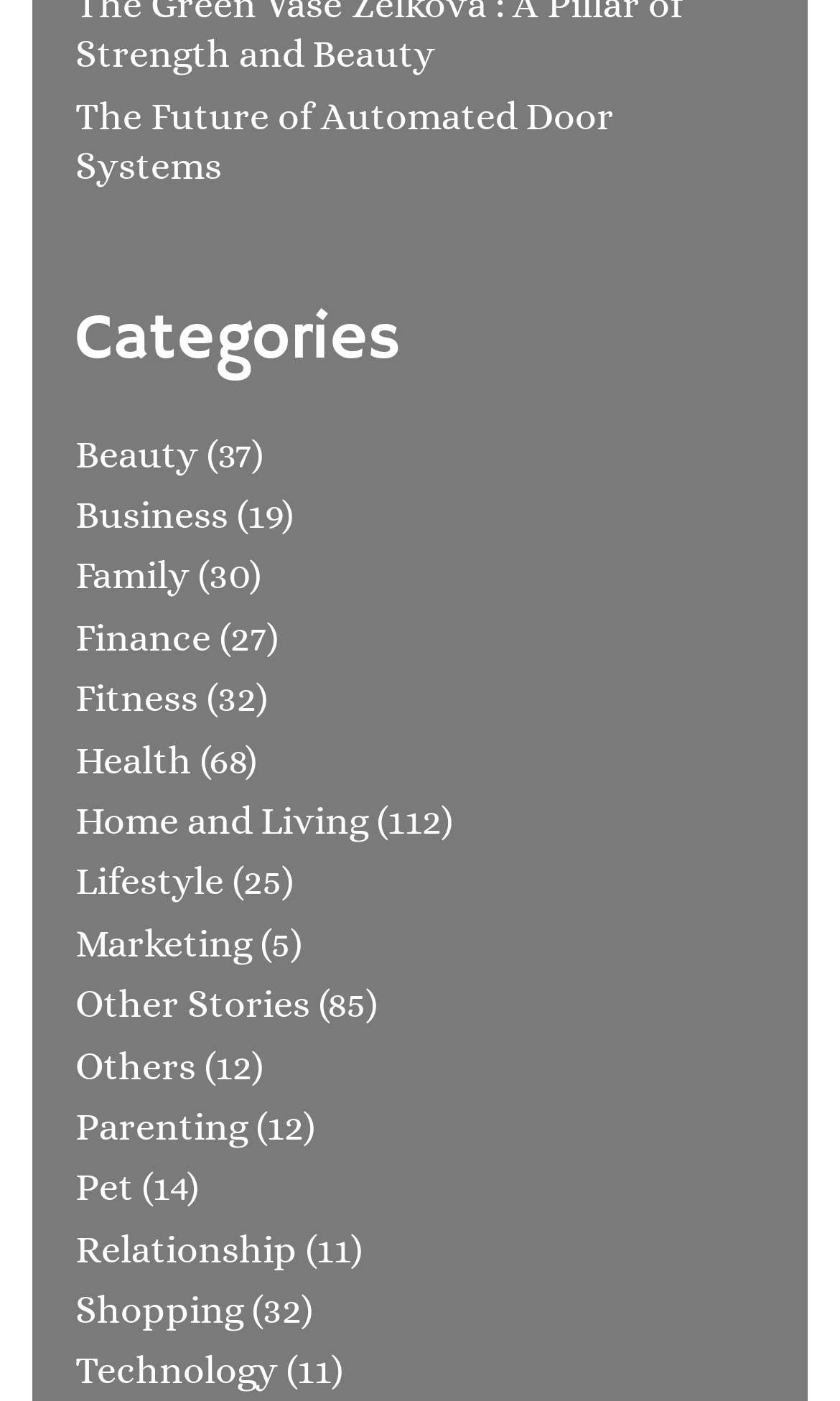Please mark the bounding box coordinates of the area that should be clicked to carry out the instruction: "Explore the 'Home and Living' section".

[0.09, 0.57, 0.438, 0.601]